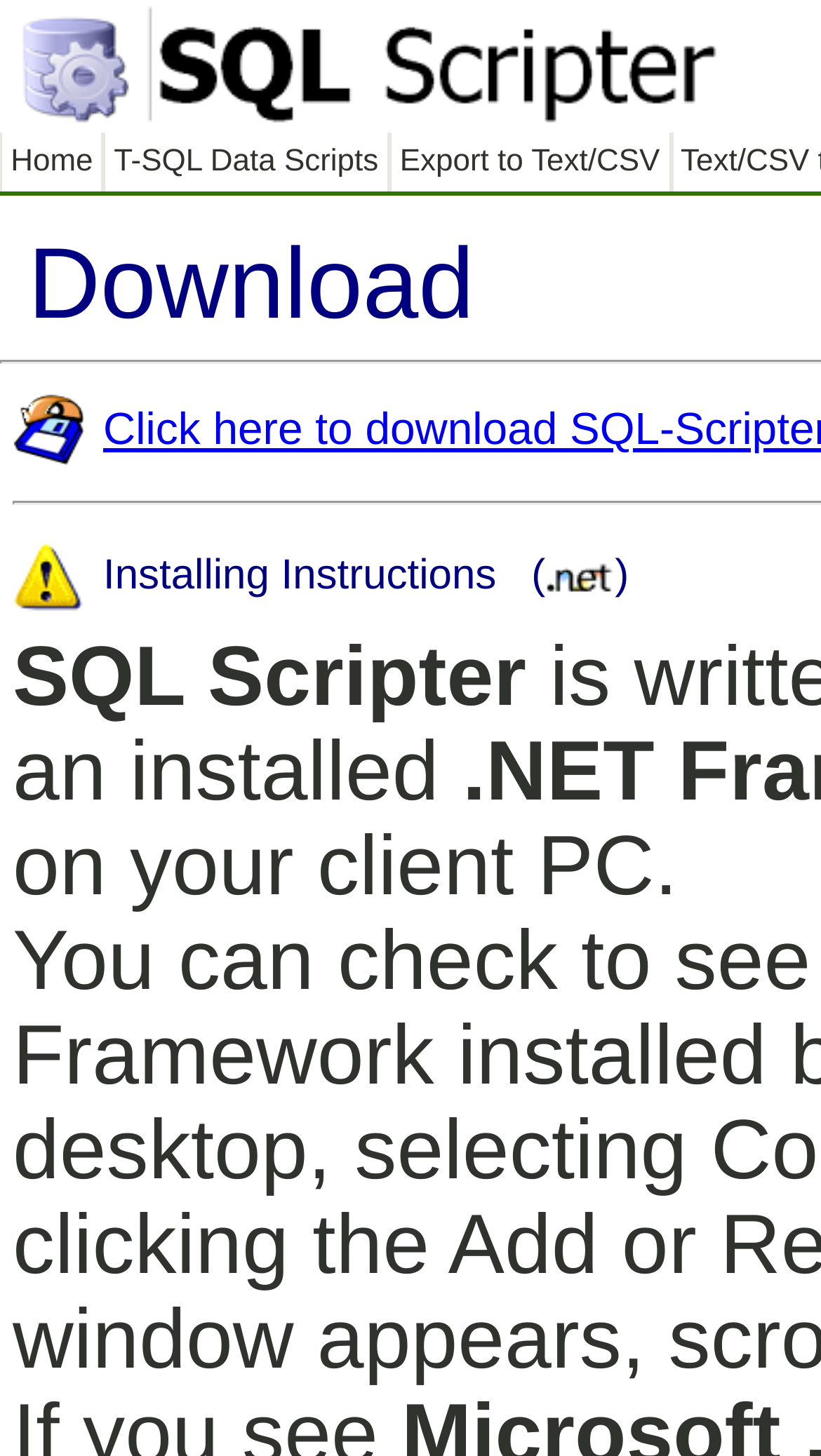Give a one-word or short phrase answer to the question: 
How many links are in the top navigation bar?

3